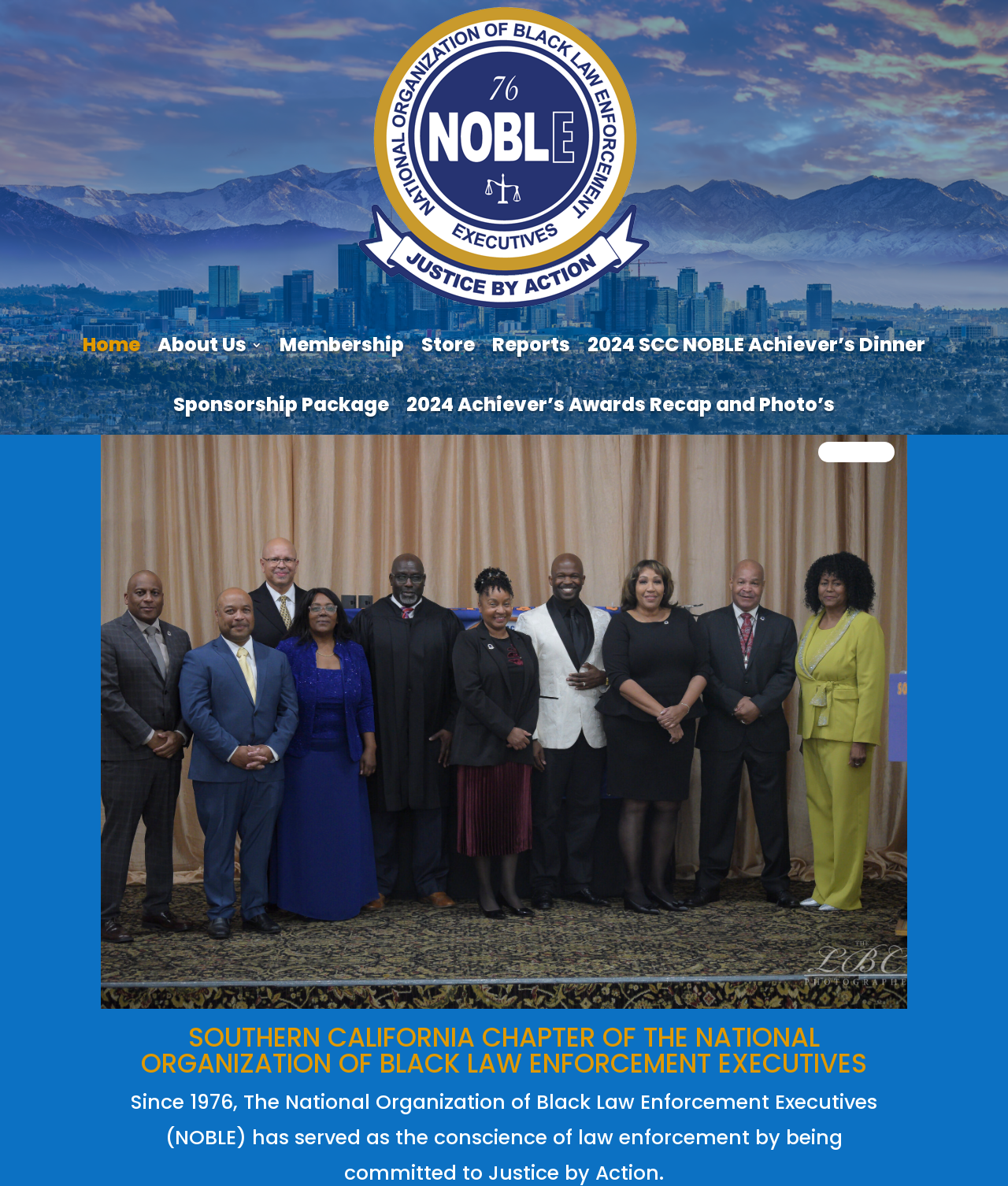What is the significance of the badge text?
Give a one-word or short-phrase answer derived from the screenshot.

Unknown